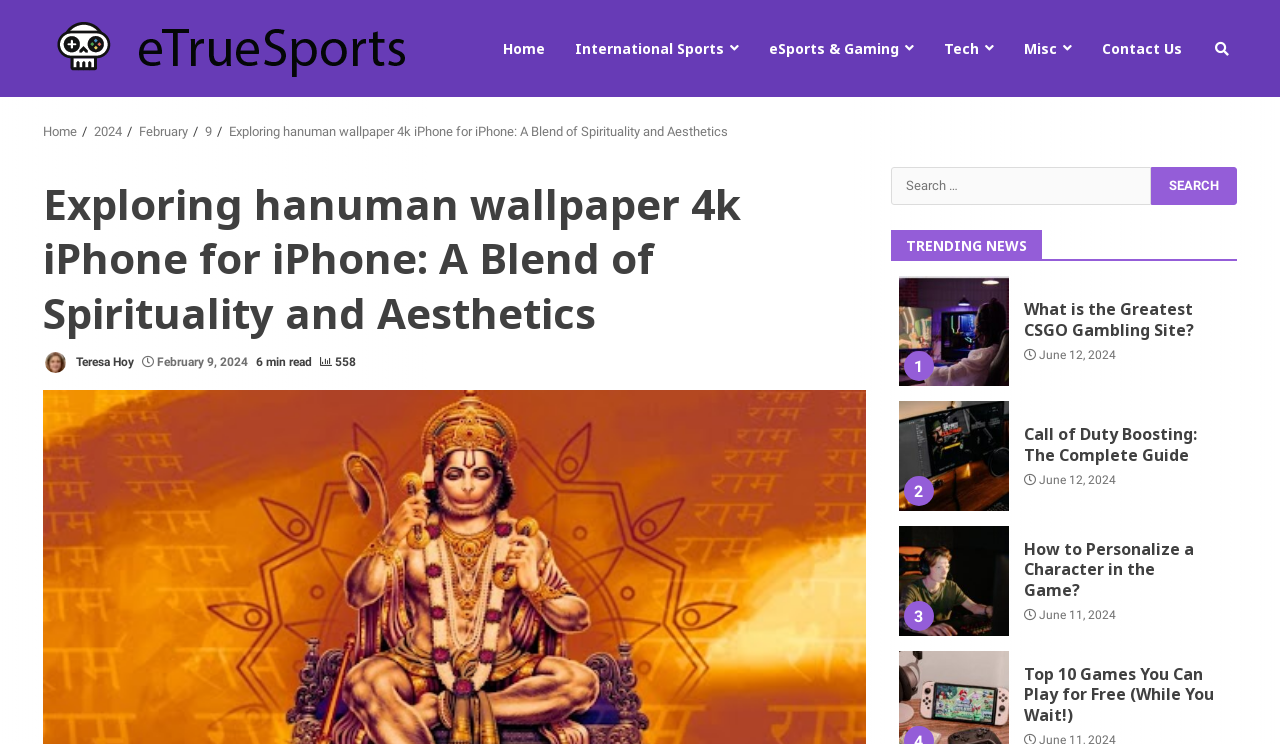Kindly determine the bounding box coordinates for the area that needs to be clicked to execute this instruction: "Click on the 'Home' link".

[0.393, 0.032, 0.438, 0.098]